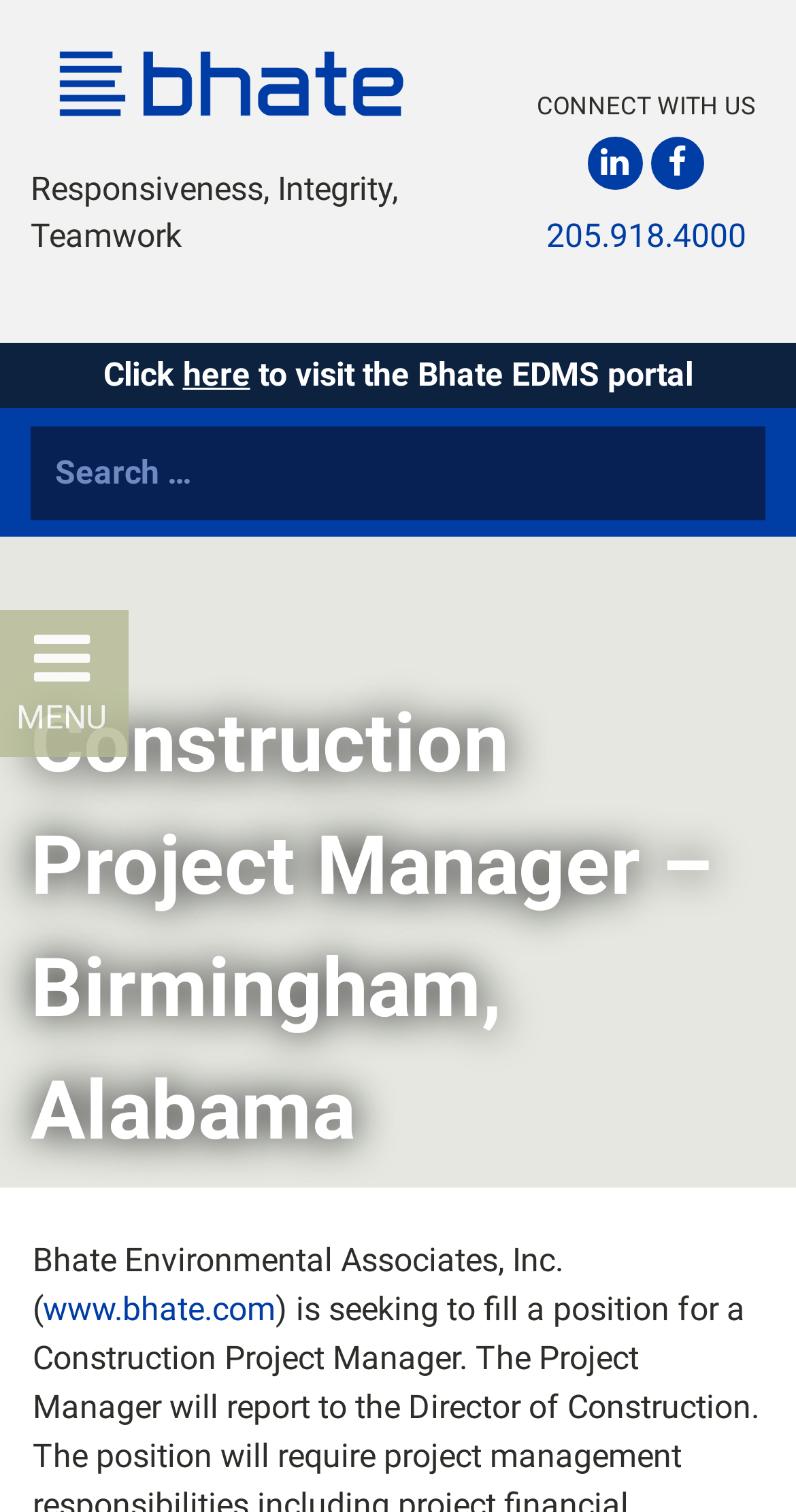Find the main header of the webpage and produce its text content.

Construction Project Manager – Birmingham, Alabama